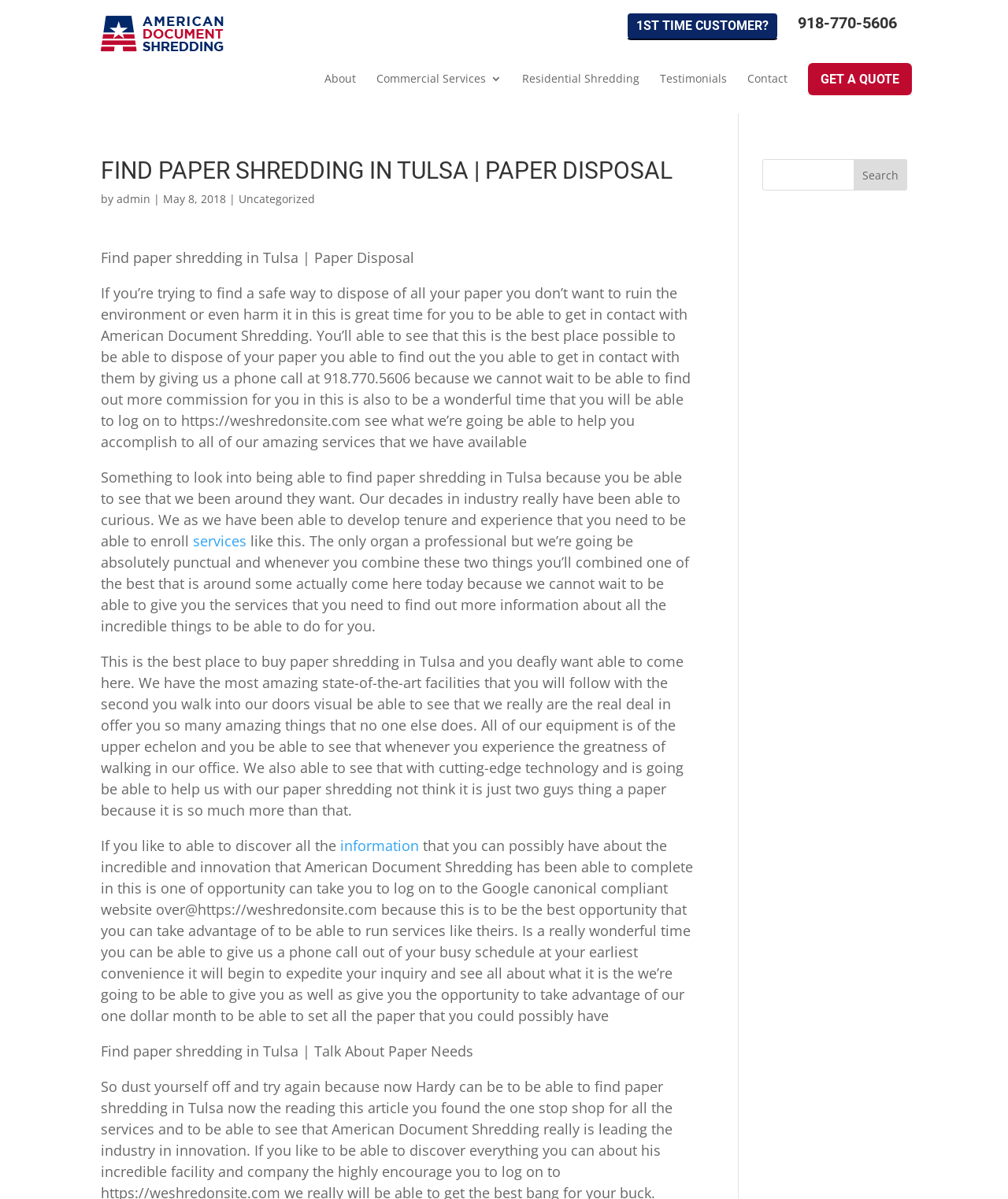Identify the bounding box coordinates of the clickable region necessary to fulfill the following instruction: "Click on '1ST TIME CUSTOMER?'". The bounding box coordinates should be four float numbers between 0 and 1, i.e., [left, top, right, bottom].

[0.621, 0.01, 0.773, 0.033]